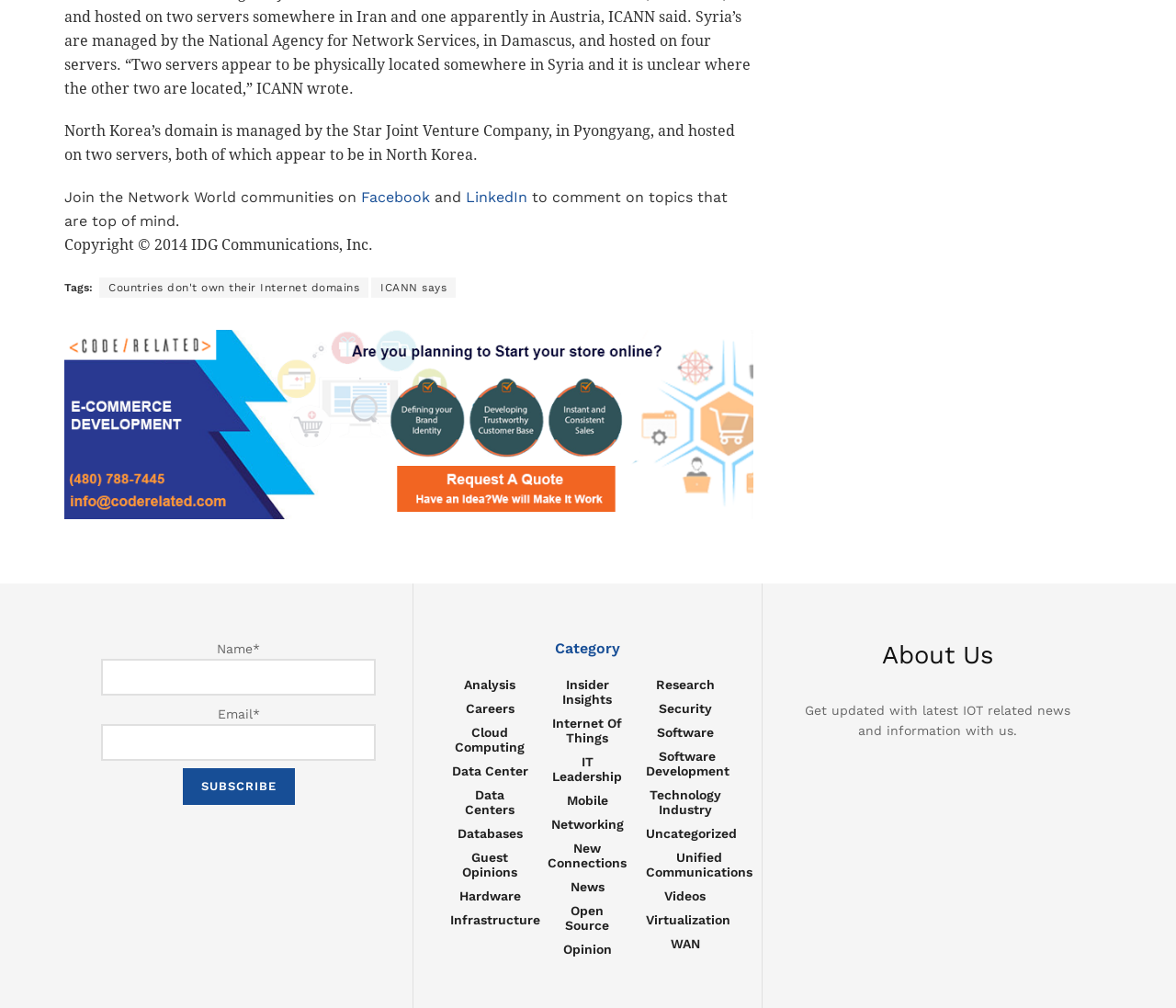Locate the bounding box coordinates of the clickable element to fulfill the following instruction: "Enter your name". Provide the coordinates as four float numbers between 0 and 1 in the format [left, top, right, bottom].

[0.086, 0.654, 0.32, 0.69]